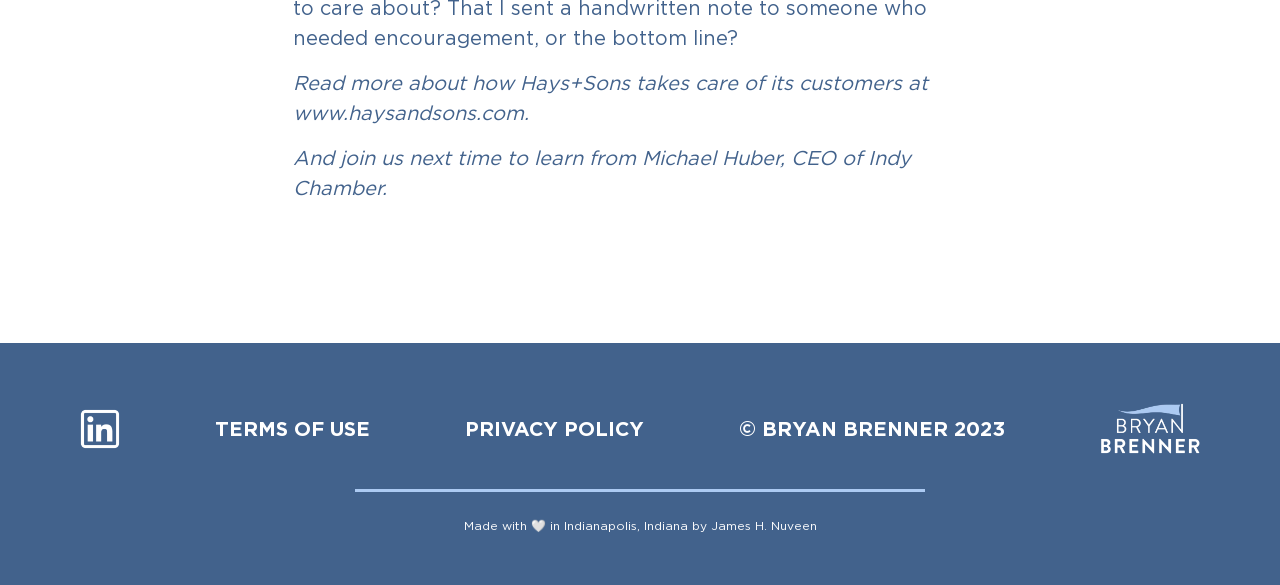From the webpage screenshot, identify the region described by Terms of use. Provide the bounding box coordinates as (top-left x, top-left y, bottom-right x, bottom-right y), with each value being a floating point number between 0 and 1.

[0.168, 0.712, 0.289, 0.75]